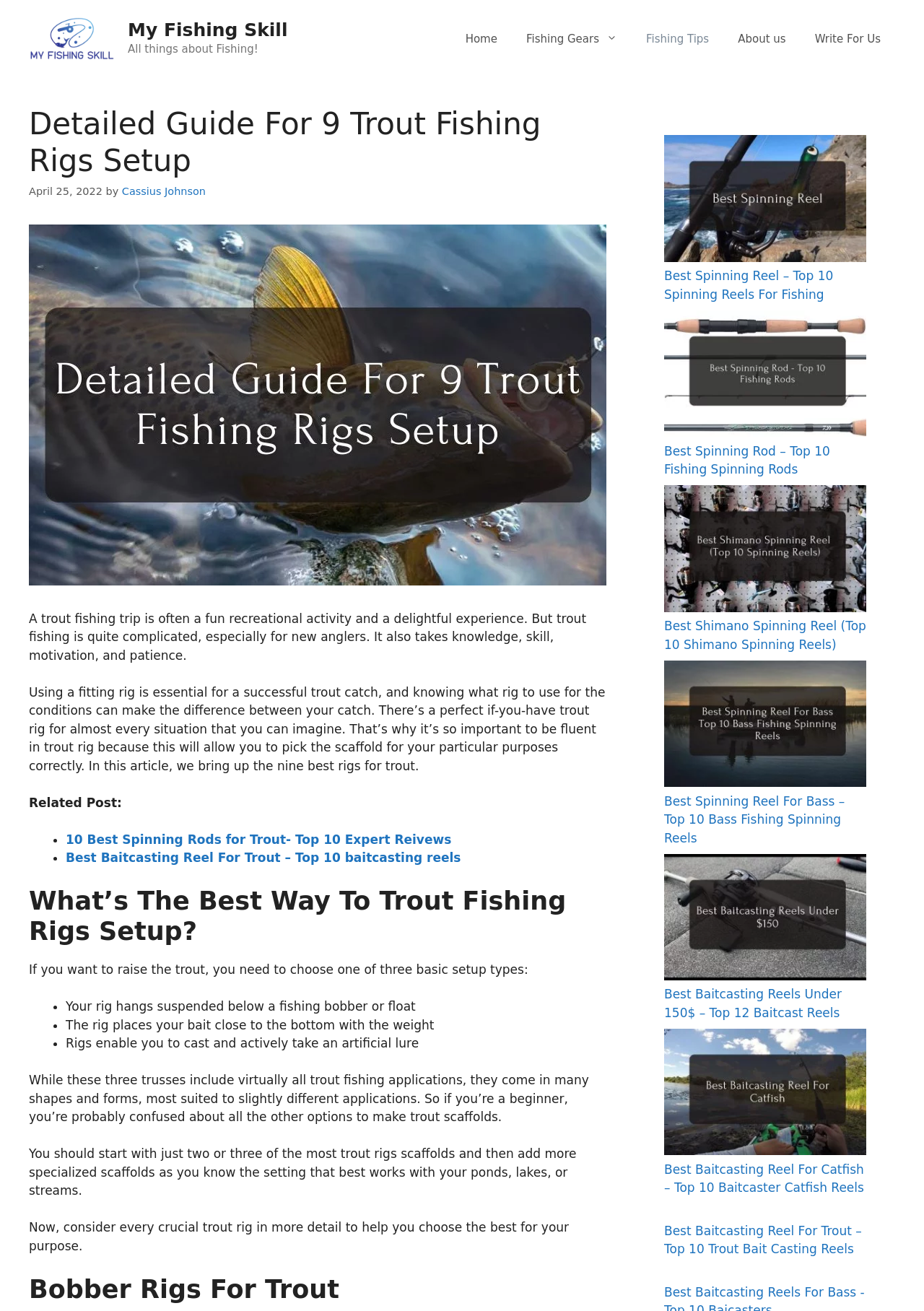Bounding box coordinates should be provided in the format (top-left x, top-left y, bottom-right x, bottom-right y) with all values between 0 and 1. Identify the bounding box for this UI element: Fishing Tips

[0.684, 0.013, 0.783, 0.046]